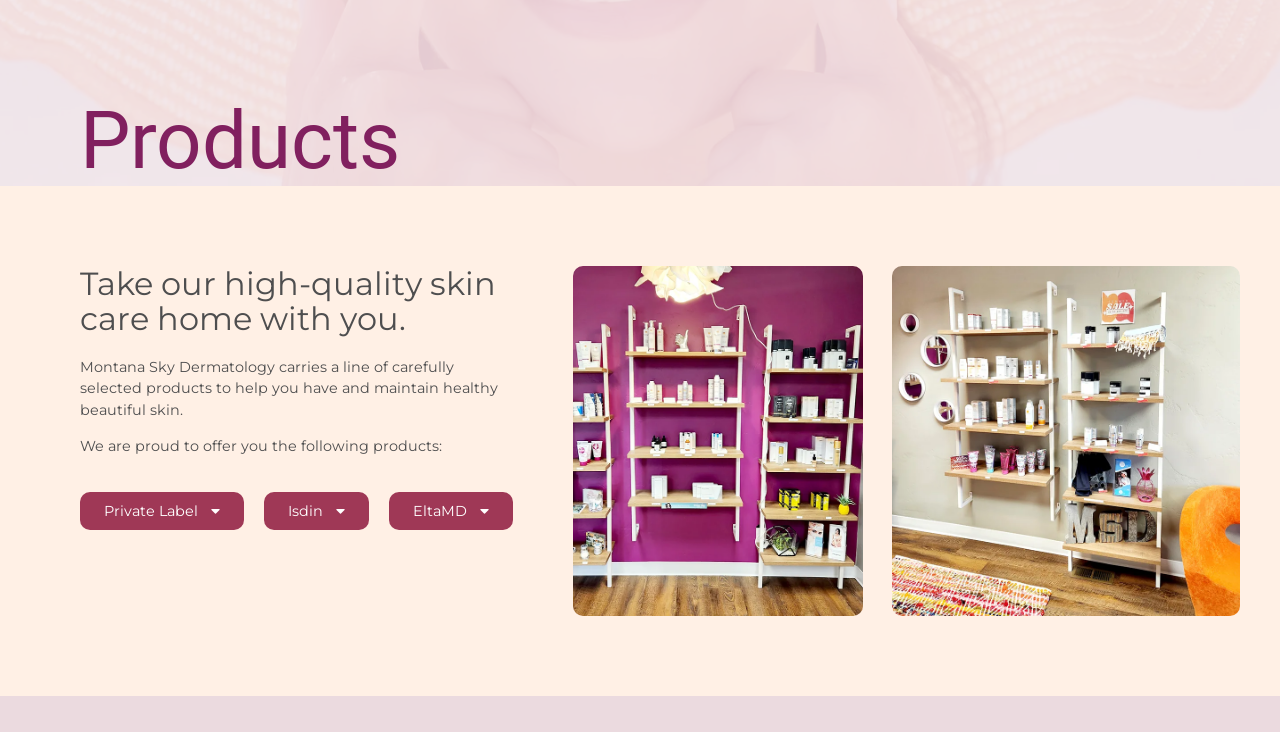Please determine the bounding box coordinates for the element with the description: "Buy now with ShopPayBuy with".

None